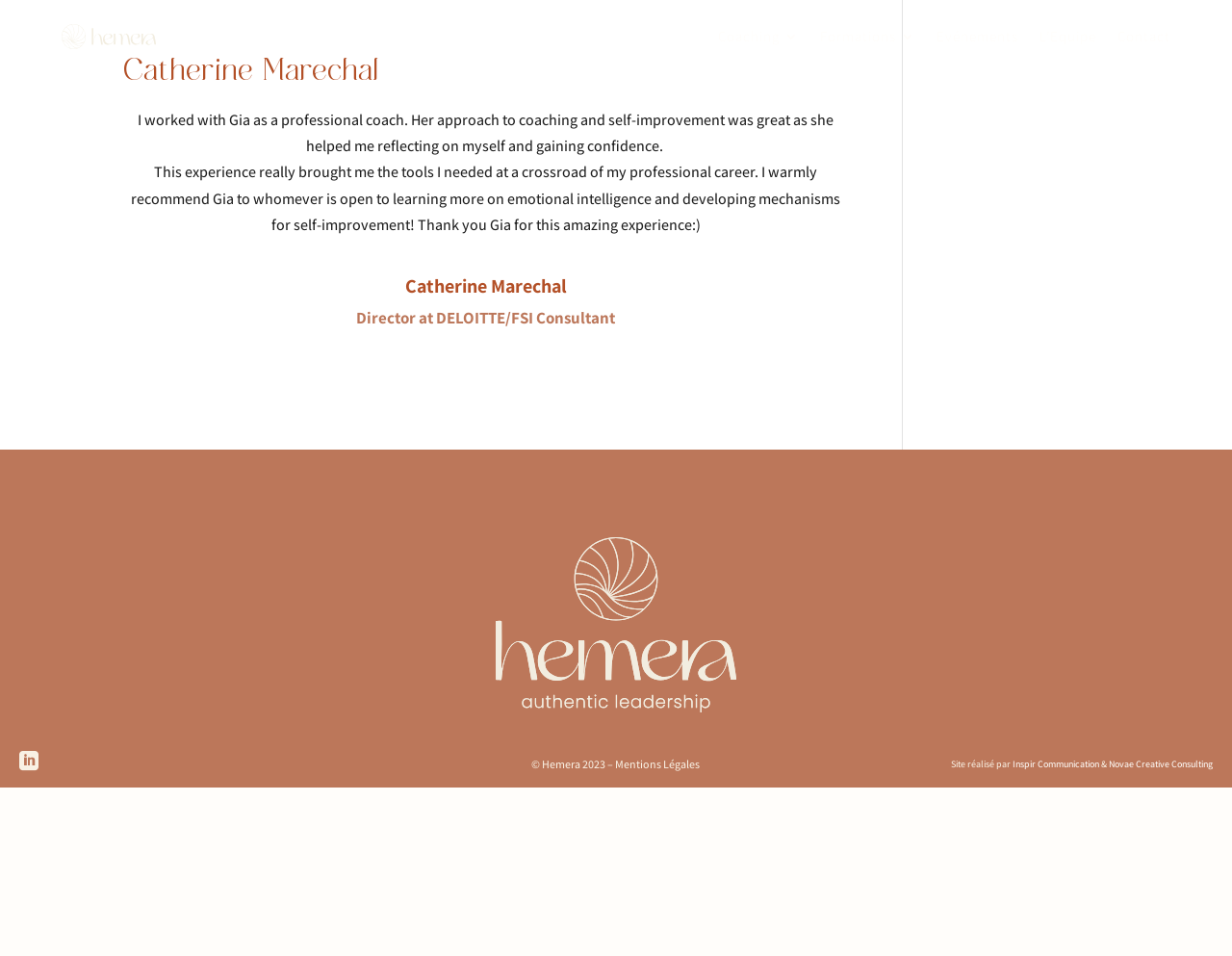Given the element description , identify the bounding box coordinates for the UI element on the webpage screenshot. The format should be (top-left x, top-left y, bottom-right x, bottom-right y), with values between 0 and 1.

[0.016, 0.789, 0.031, 0.81]